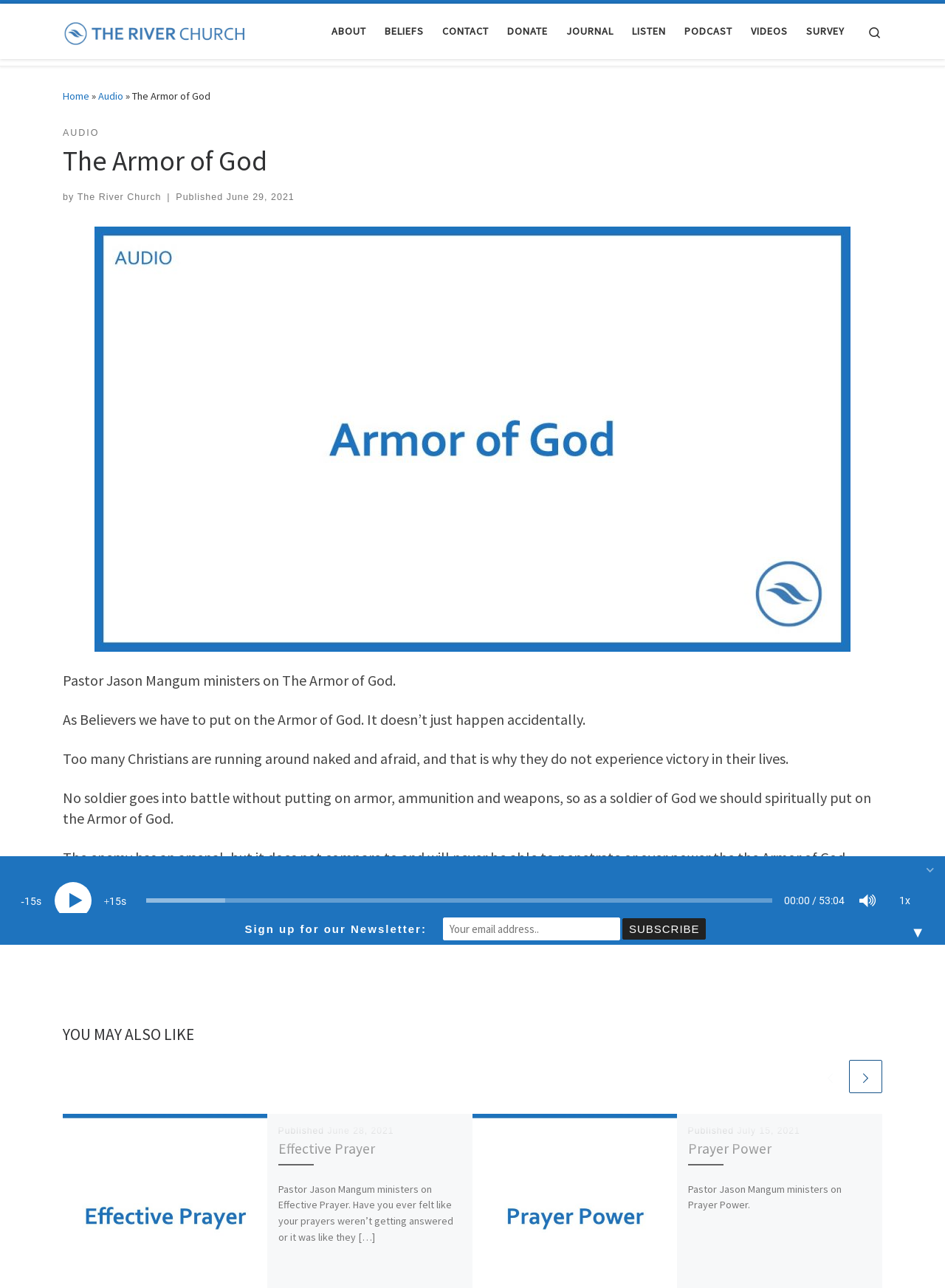Identify and provide the text content of the webpage's primary headline.

The Armor of God